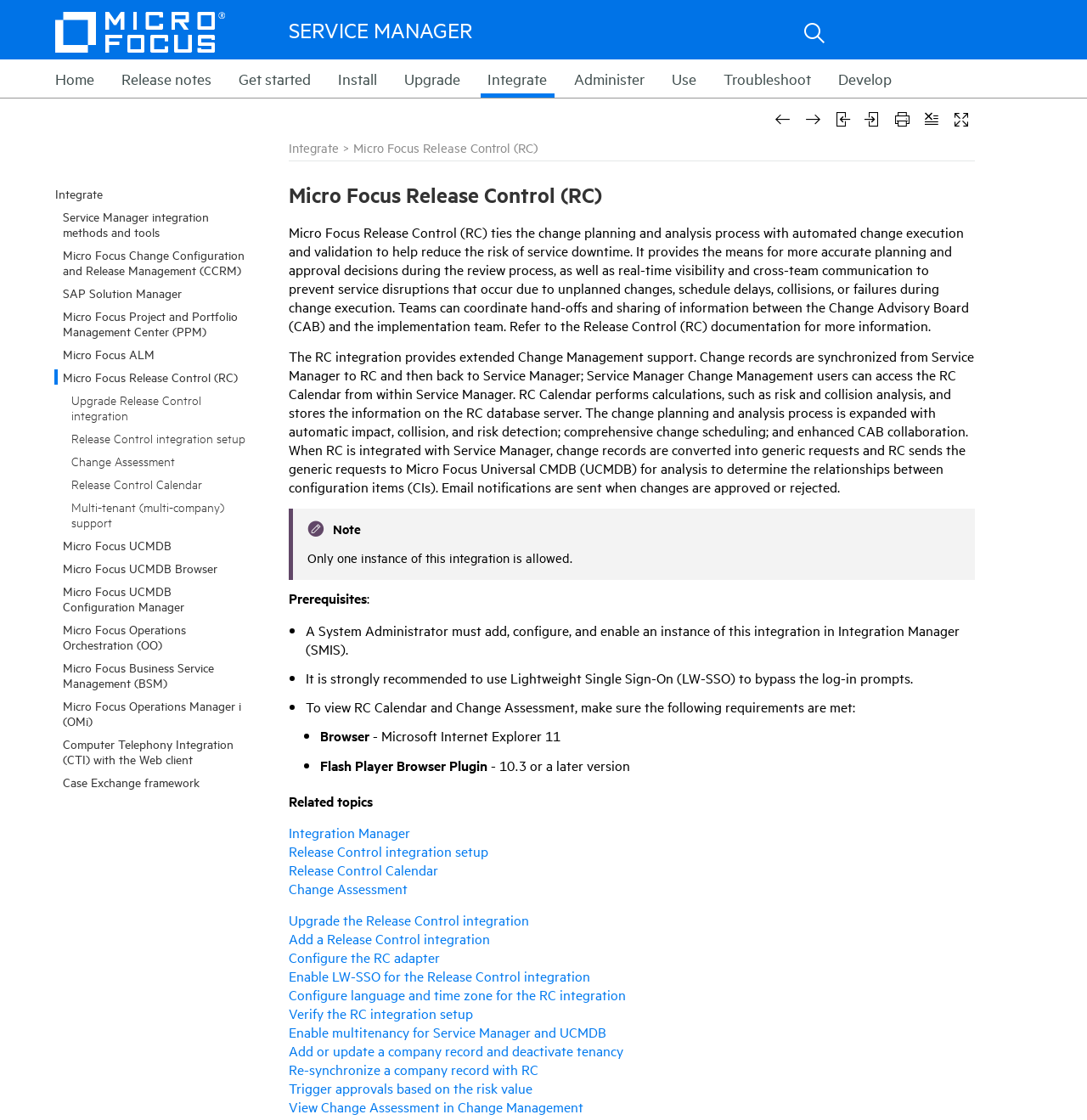Give a complete and precise description of the webpage's appearance.

The webpage is about Micro Focus Release Control (RC), a software solution that integrates change planning and analysis with automated change execution and validation. The page is divided into several sections, with a navigation menu at the top and a series of links and buttons on the left side.

At the top, there is a button with an icon and a link to "SERVICE MANAGER". Below it, there are several links to different topics, including "Home", "Release notes", "Get started", "Install", "Upgrade", "Integrate", "Administer", "Use", and "Troubleshoot". These links are arranged horizontally and take up about half of the screen width.

On the left side, there are several buttons with icons, including "back", "forward", "previous topic", "next topic", "print", and "remove highlight". These buttons are stacked vertically and take up about a quarter of the screen height.

The main content of the page is divided into several sections. The first section has a heading "Micro Focus Release Control (RC)" and a brief description of the software solution. The second section explains the benefits of using Release Control (RC) integration, including extended Change Management support and real-time visibility.

The third section describes the integration process, including the synchronization of change records from Service Manager to RC and back. It also explains how RC Calendar performs calculations, such as risk and collision analysis, and stores the information on the RC database server.

The fourth section provides prerequisites for using the integration, including the need for a System Administrator to add, configure, and enable an instance of the integration in Integration Manager (SMIS). It also recommends using Lightweight Single Sign-On (LW-SSO) to bypass log-in prompts.

The fifth section lists the requirements for viewing RC Calendar and Change Assessment, including the use of Microsoft Internet Explorer 11 and Flash Player Browser Plugin 10.3 or later.

Finally, there is a section on related topics, which provides links to other relevant pages.